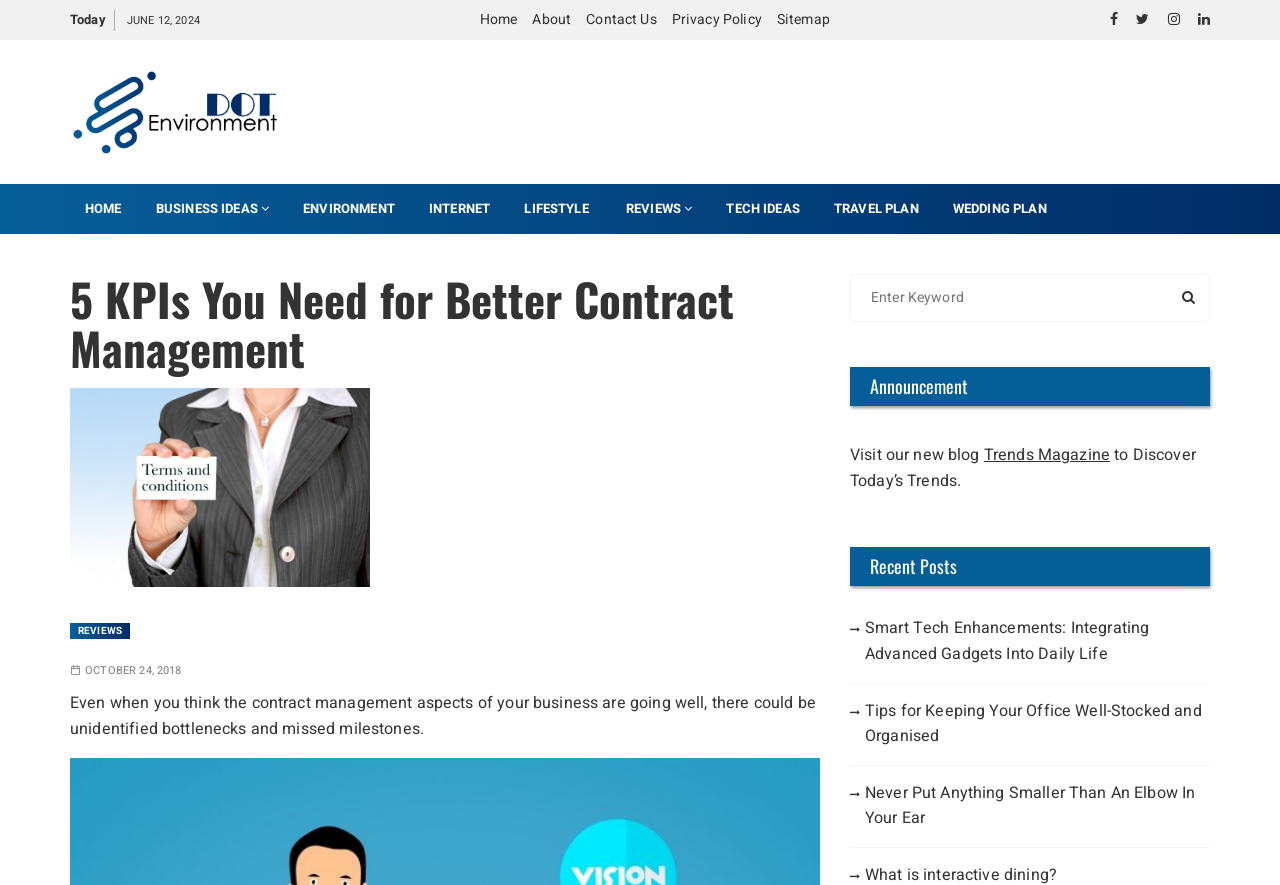Locate the bounding box coordinates of the clickable region necessary to complete the following instruction: "Visit the 'Trends Magazine' blog". Provide the coordinates in the format of four float numbers between 0 and 1, i.e., [left, top, right, bottom].

[0.769, 0.501, 0.867, 0.528]